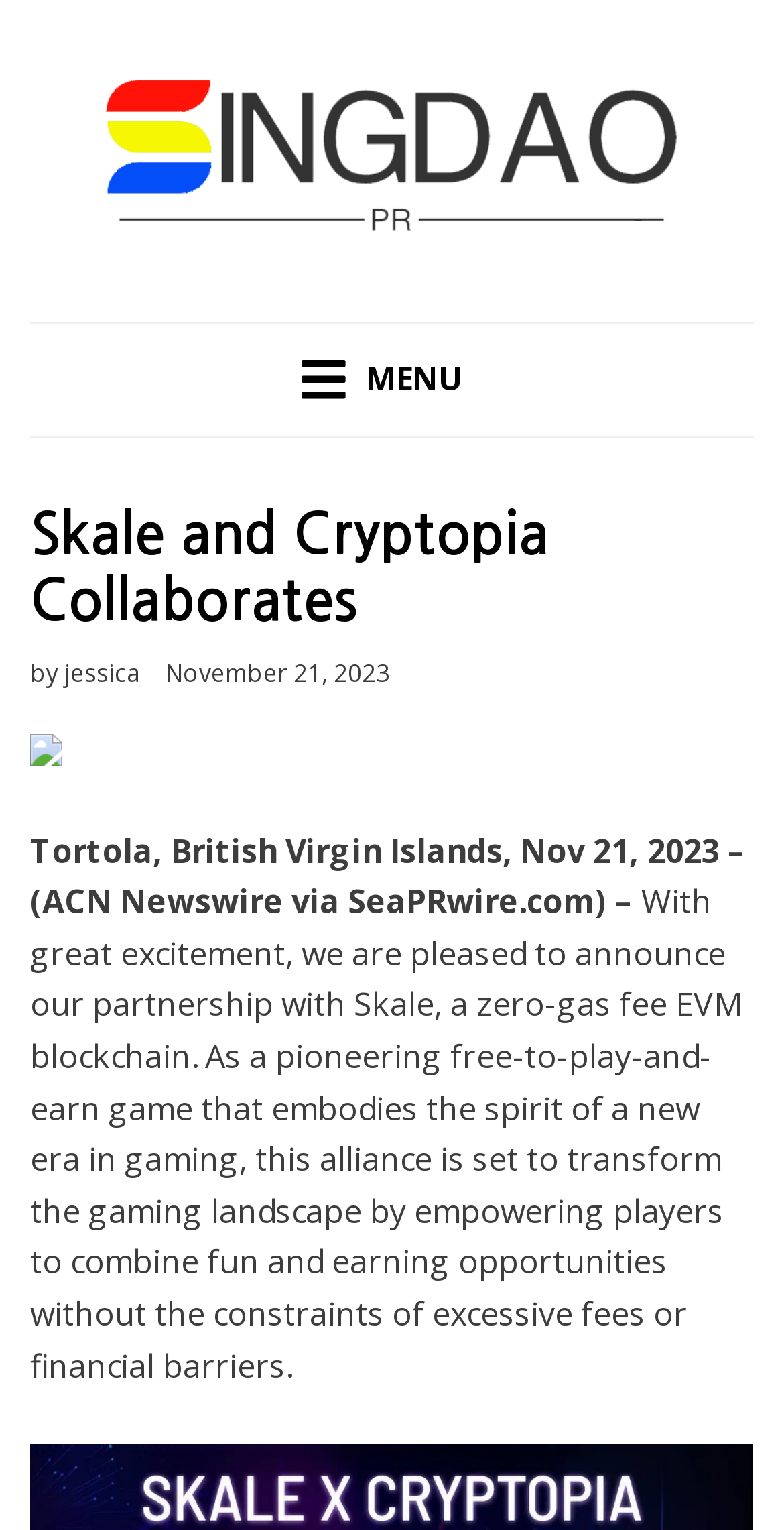Give a short answer to this question using one word or a phrase:
What is the name of the game mentioned in the article?

None